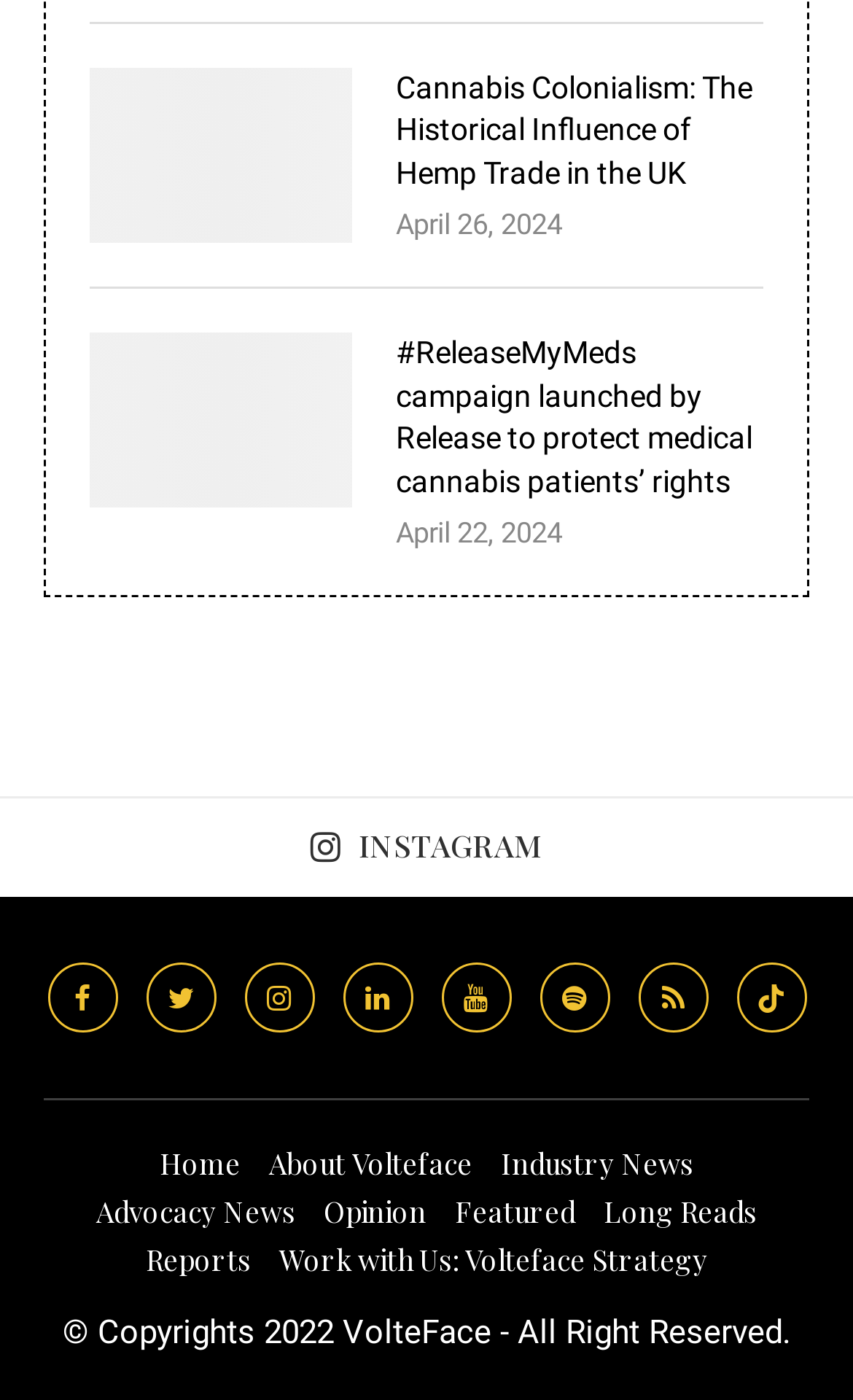Answer with a single word or phrase: 
How many social media links are available?

9